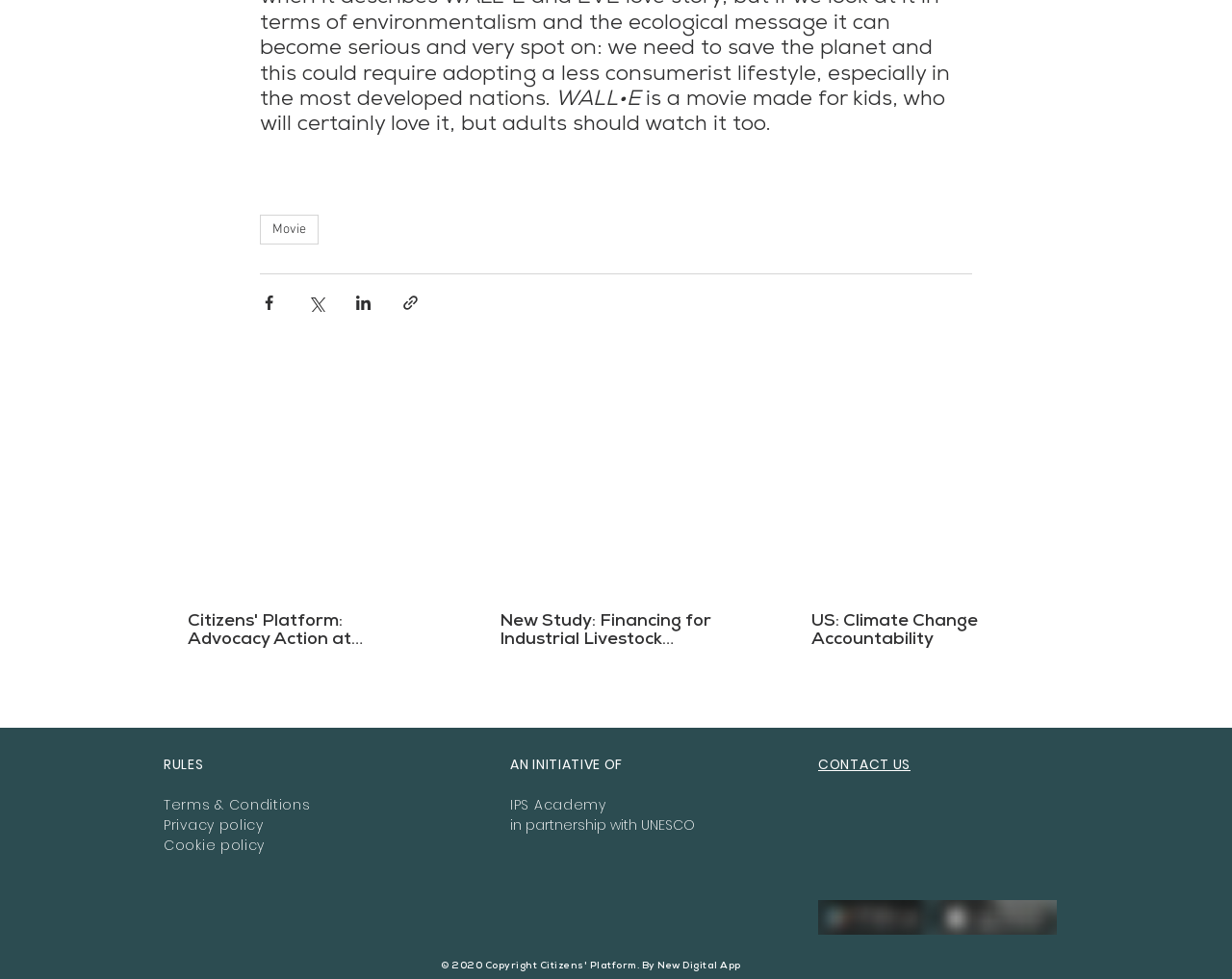Respond with a single word or phrase:
How many social media links are in the Social Bar?

4